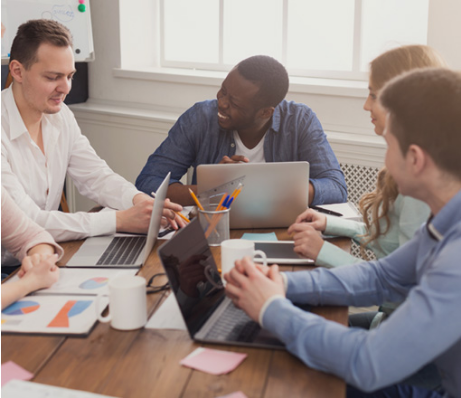Carefully examine the image and provide an in-depth answer to the question: What are the professionals reviewing on their laptops?

According to the caption, the professionals are reviewing materials on their laptops, which suggests they are analyzing and discussing relevant information.